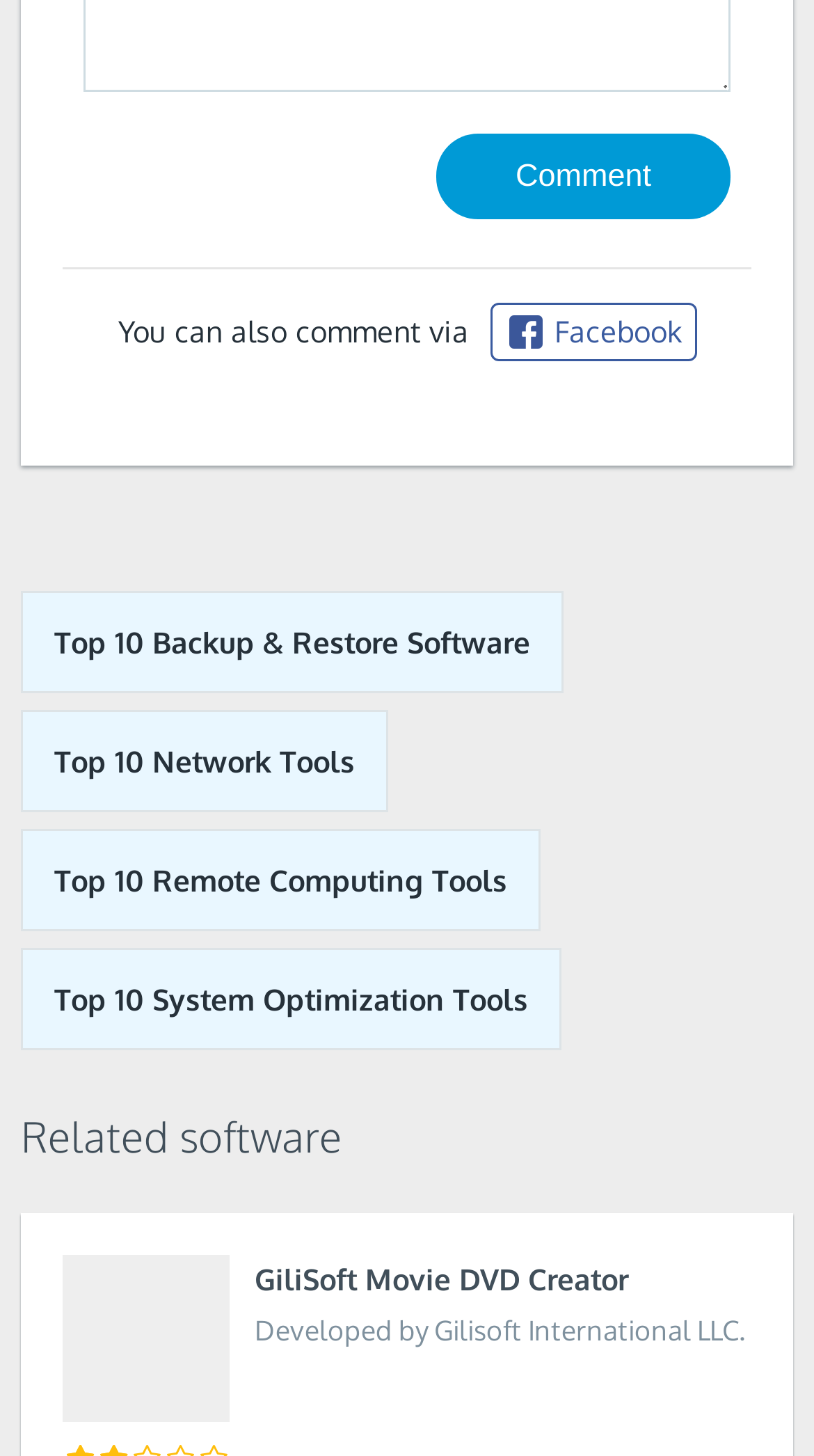How many links are listed under 'Related software'?
Look at the screenshot and respond with one word or a short phrase.

4